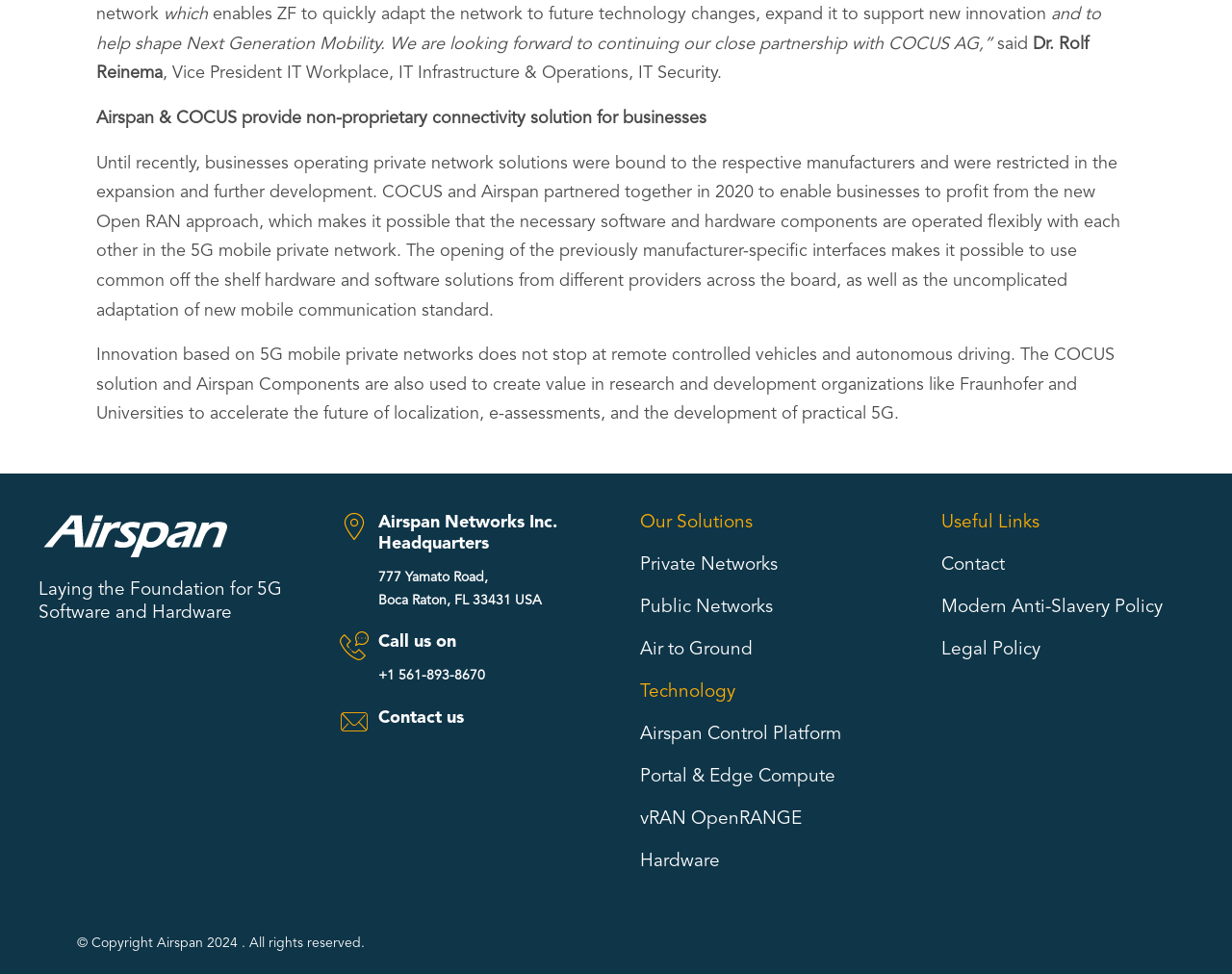Please provide a one-word or short phrase answer to the question:
What is the phone number to call?

+1 561-893-8670